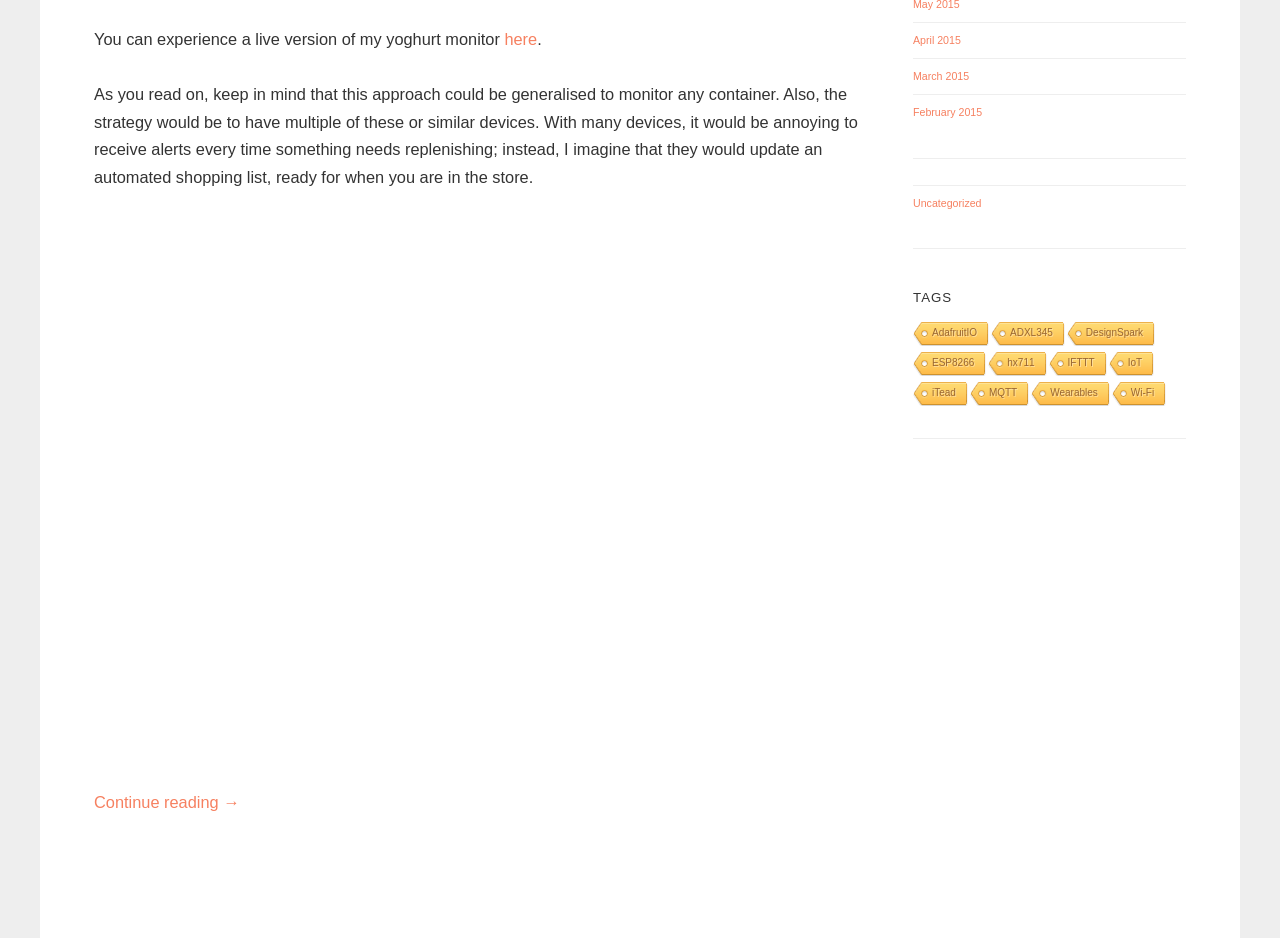Please identify the bounding box coordinates of the element that needs to be clicked to execute the following command: "Click on the 'Home' link". Provide the bounding box using four float numbers between 0 and 1, formatted as [left, top, right, bottom].

None